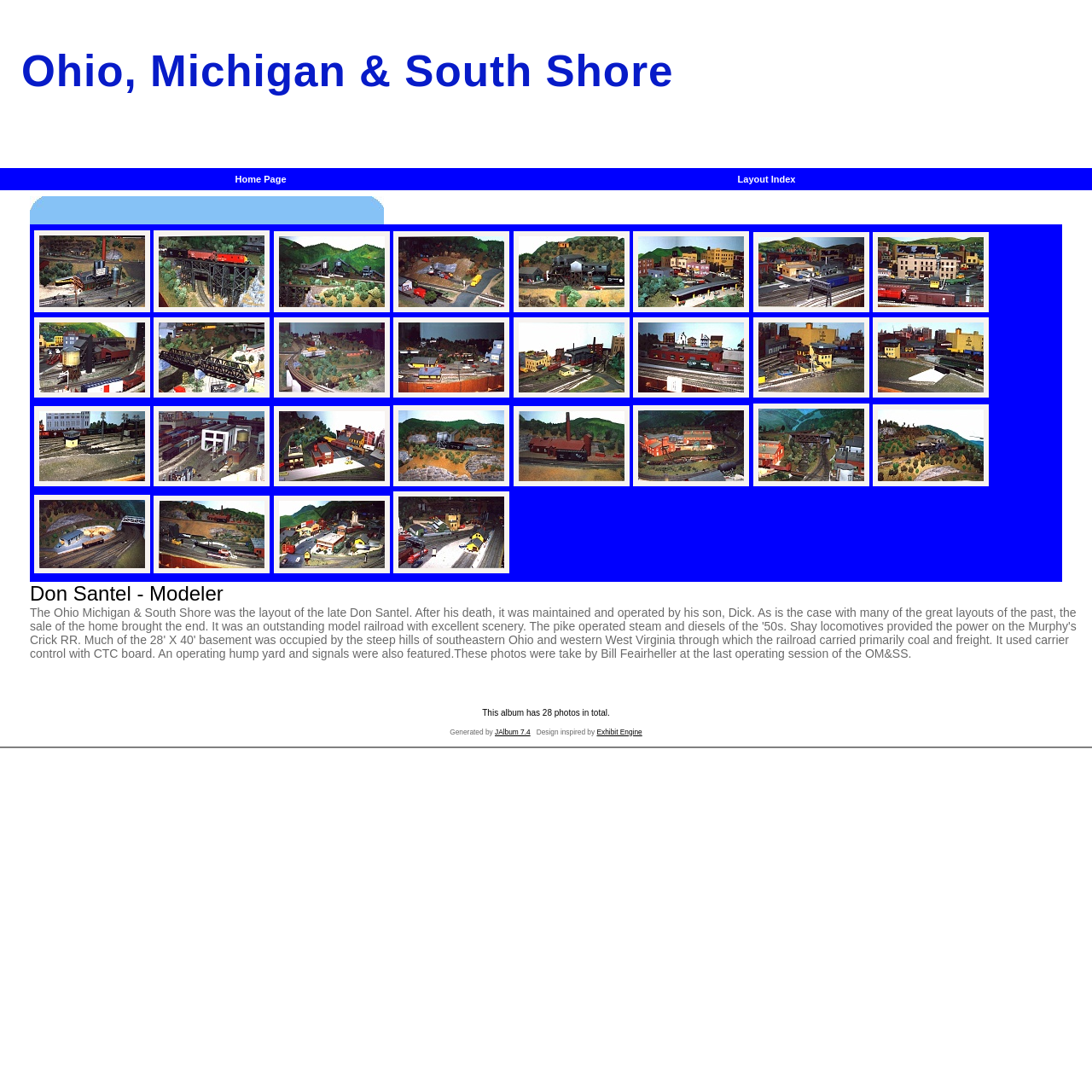Please identify the bounding box coordinates of the element's region that I should click in order to complete the following instruction: "click on Santel10". The bounding box coordinates consist of four float numbers between 0 and 1, i.e., [left, top, right, bottom].

[0.141, 0.355, 0.247, 0.368]